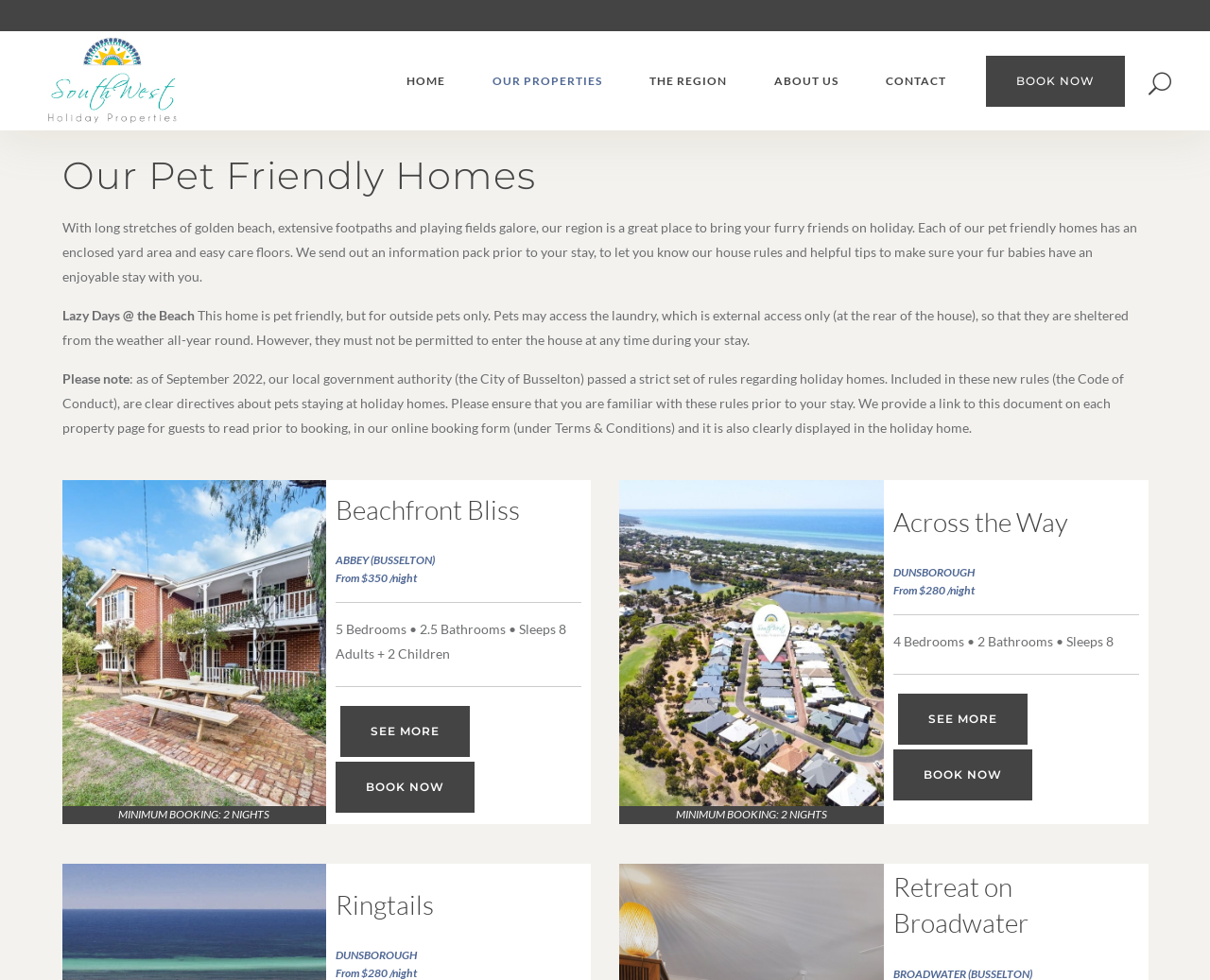Provide a one-word or brief phrase answer to the question:
What is the minimum booking period for the properties?

2 nights